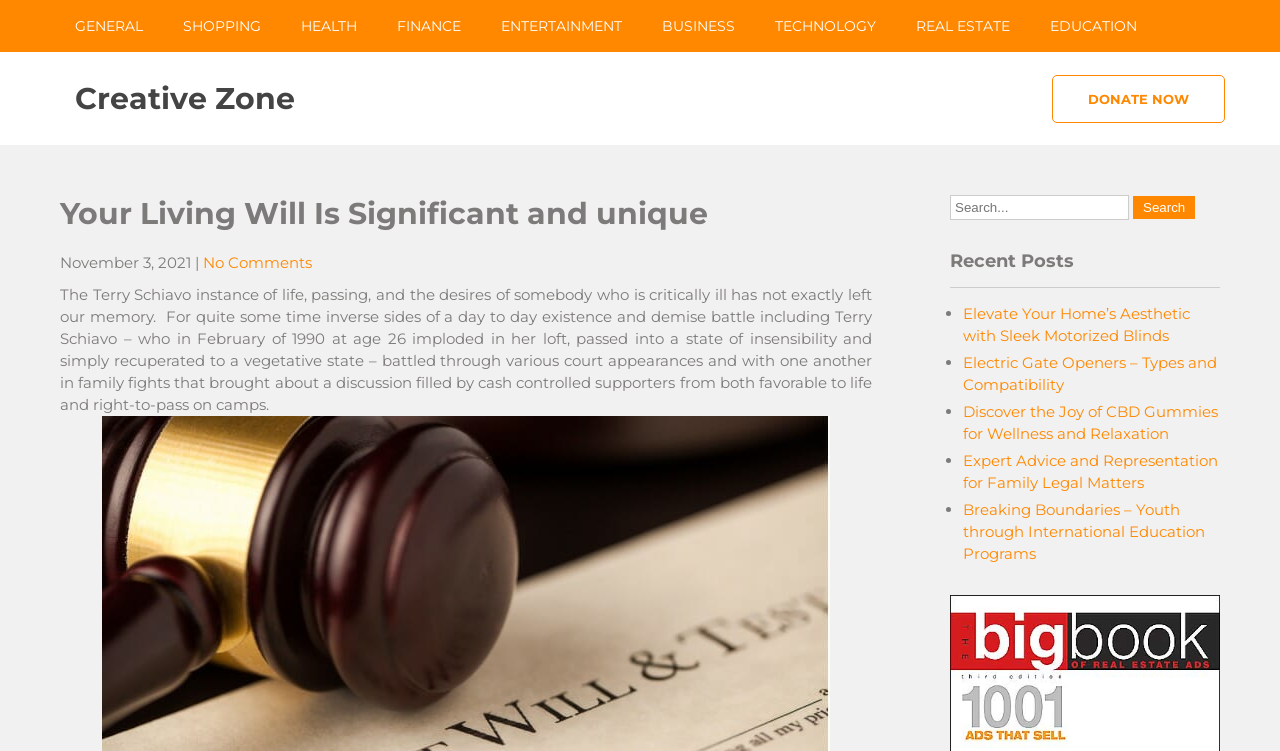Determine the bounding box coordinates of the clickable region to follow the instruction: "View the Creative Zone".

[0.059, 0.107, 0.23, 0.156]